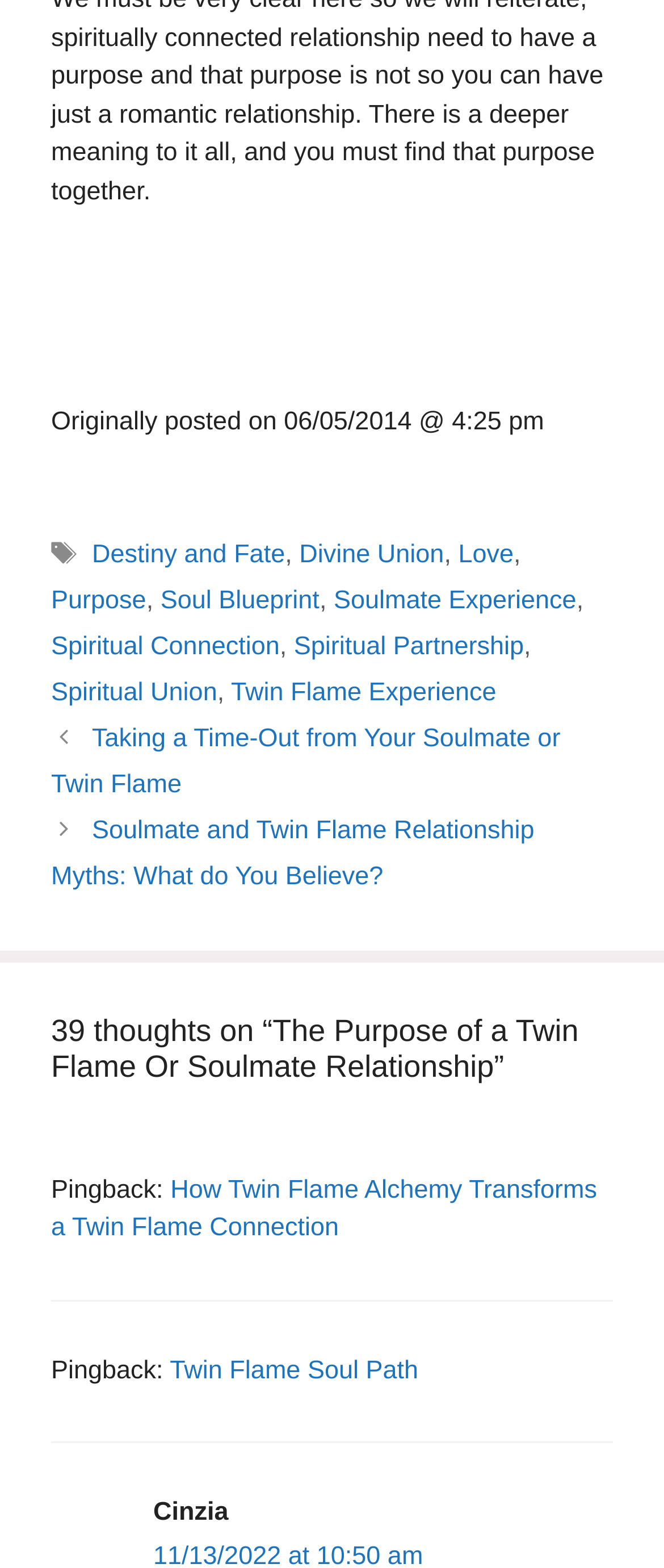Give a concise answer using one word or a phrase to the following question:
What is the date of the original post?

06/05/2014